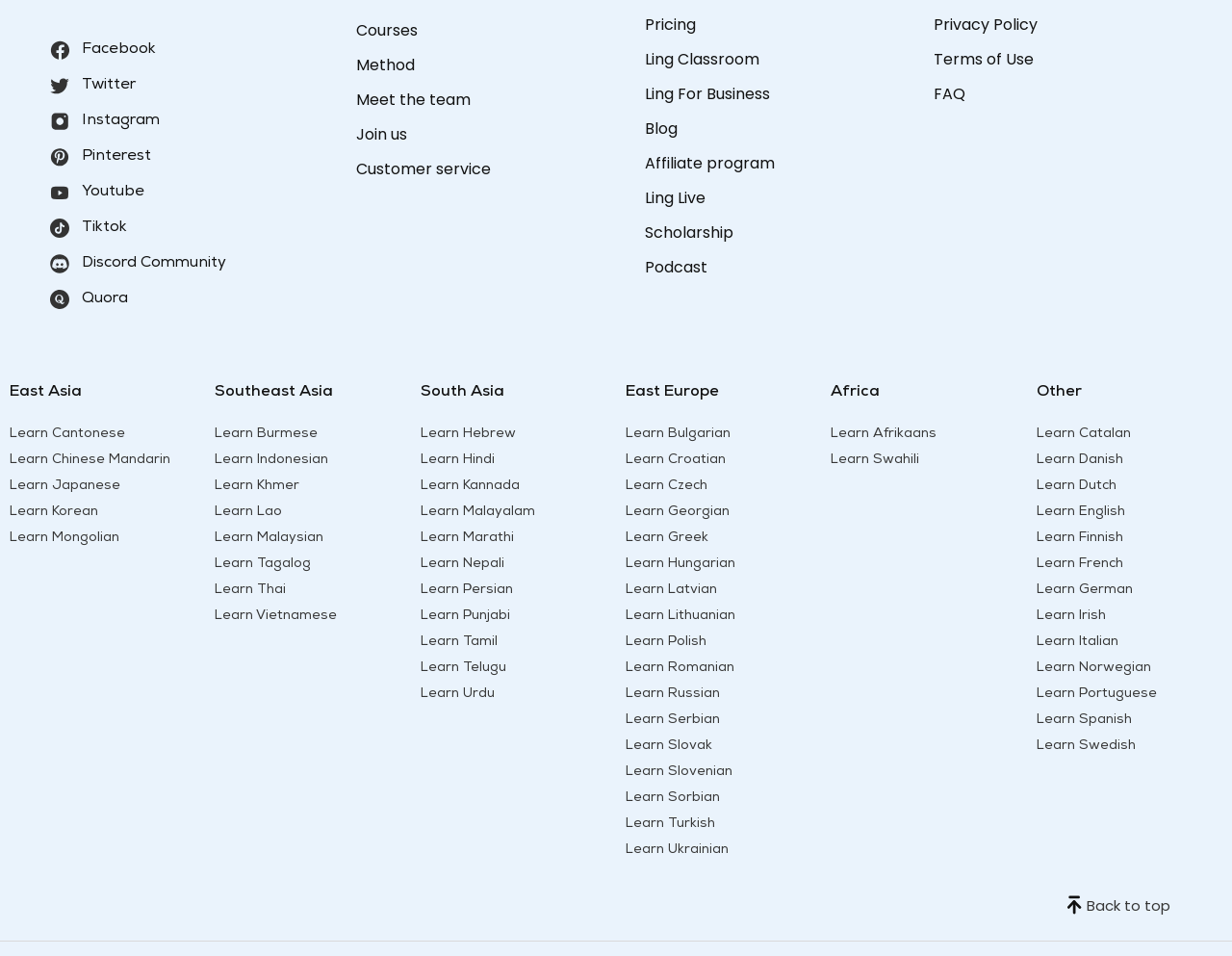Indicate the bounding box coordinates of the element that must be clicked to execute the instruction: "Visit Facebook". The coordinates should be given as four float numbers between 0 and 1, i.e., [left, top, right, bottom].

[0.039, 0.04, 0.258, 0.064]